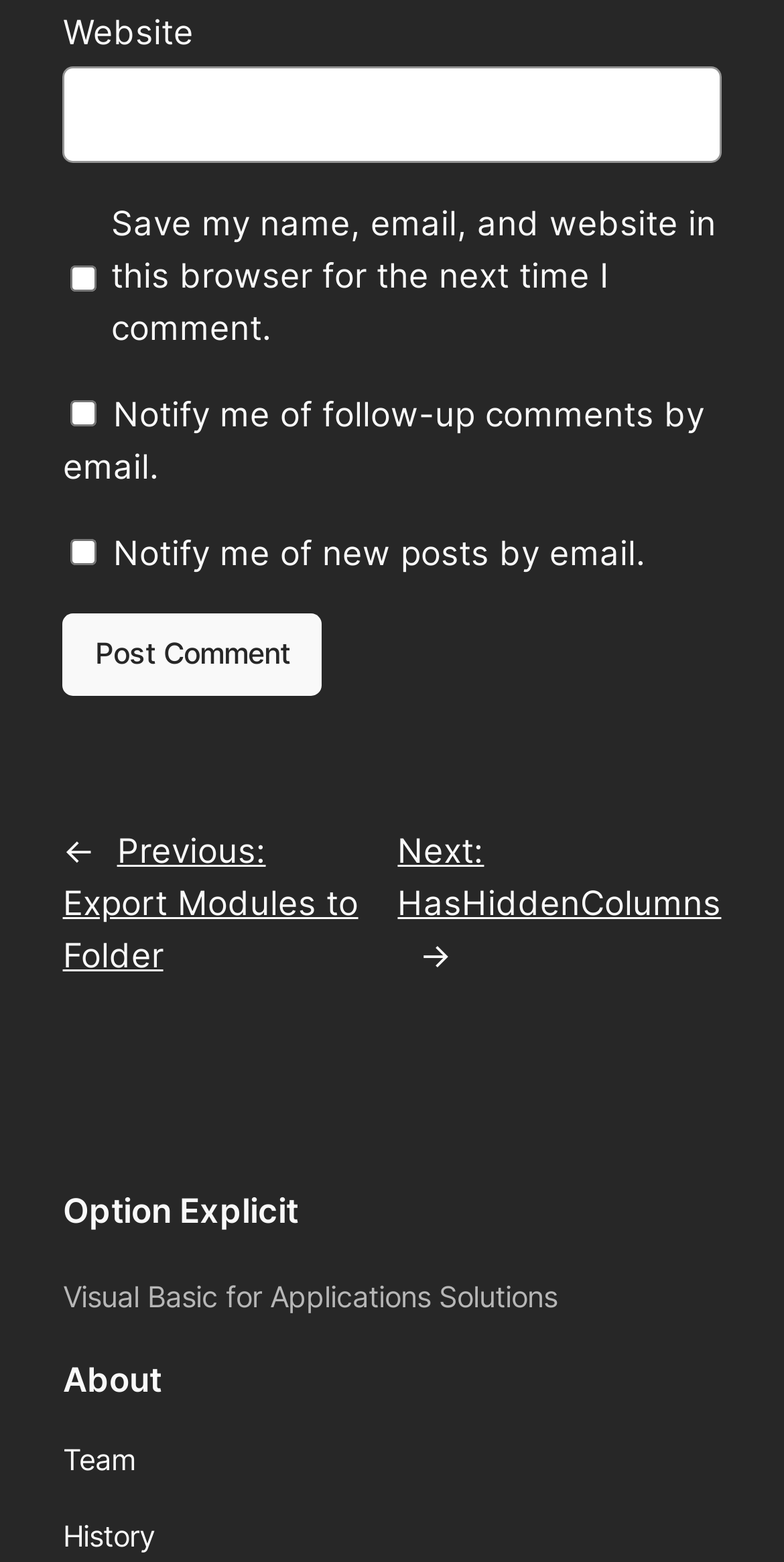Bounding box coordinates should be in the format (top-left x, top-left y, bottom-right x, bottom-right y) and all values should be floating point numbers between 0 and 1. Determine the bounding box coordinate for the UI element described as: History

[0.08, 0.97, 0.198, 0.999]